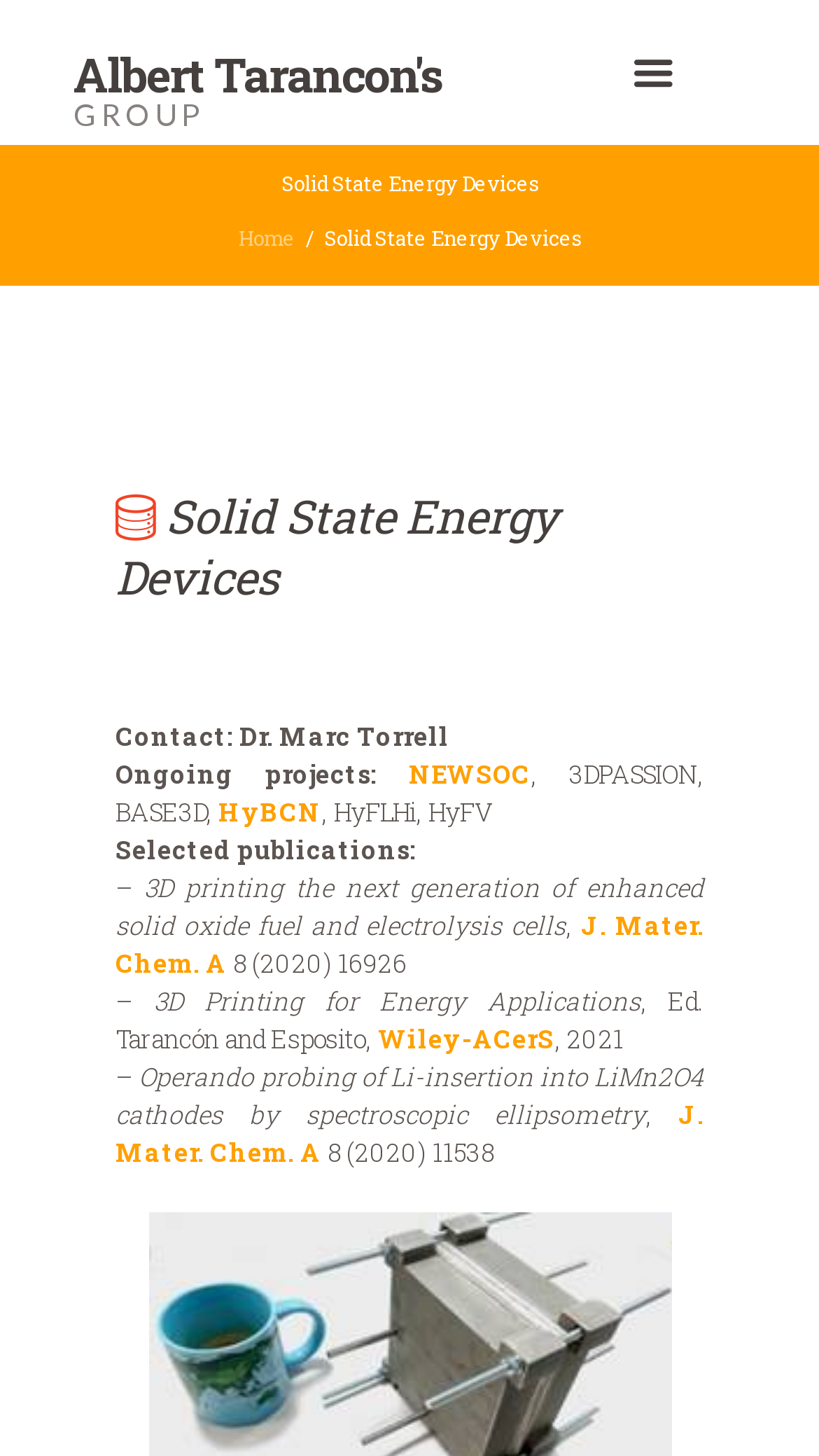Using the provided description: "J. Mater. Chem. A", find the bounding box coordinates of the corresponding UI element. The output should be four float numbers between 0 and 1, in the format [left, top, right, bottom].

[0.141, 0.624, 0.859, 0.673]